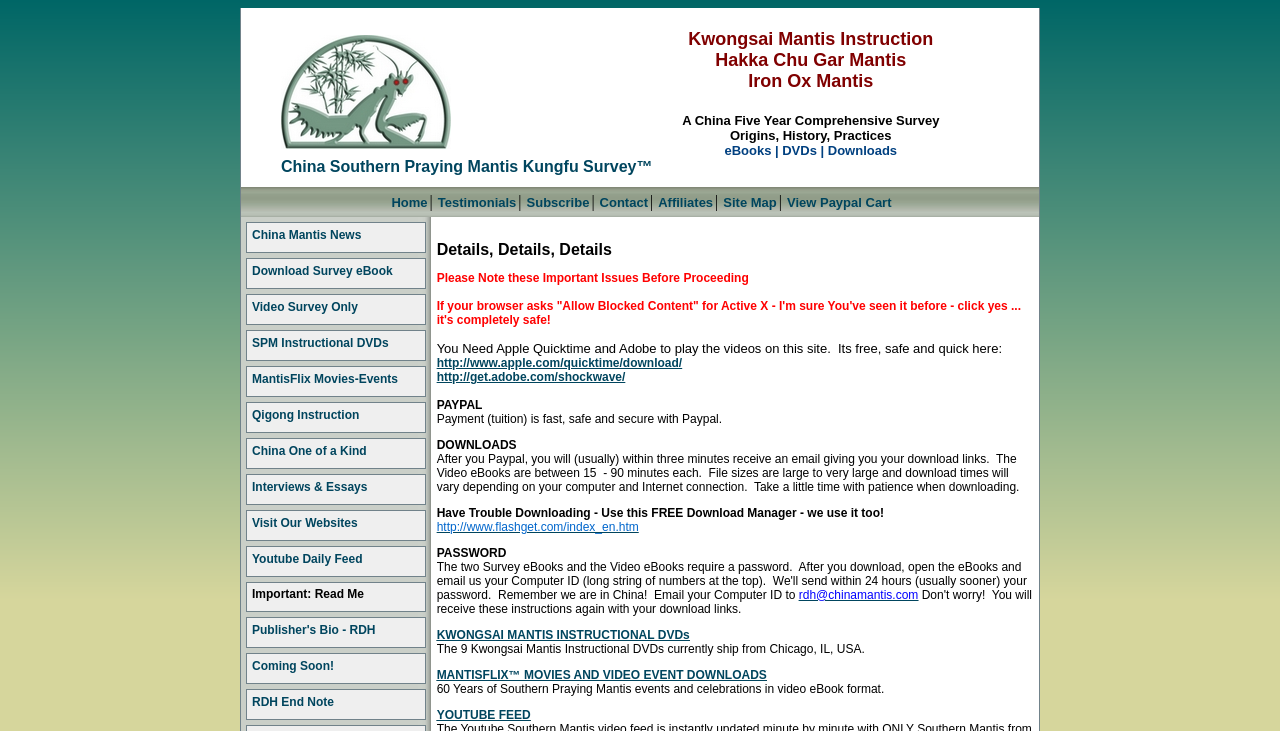Provide a brief response to the question using a single word or phrase: 
What is the name of the kungfu style?

Southern Praying Mantis